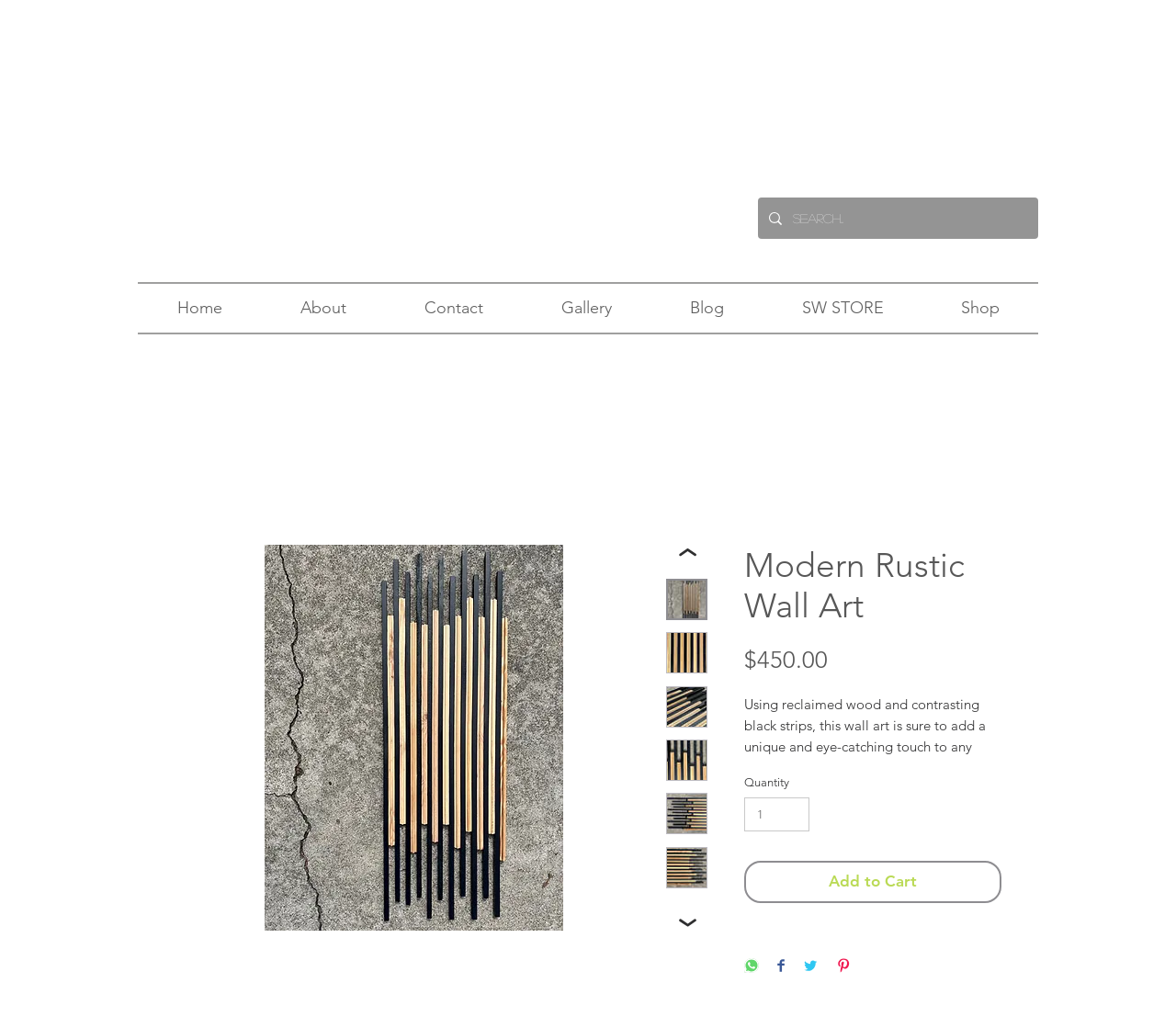Provide a one-word or brief phrase answer to the question:
What is the name of the website?

STATUSWOOD